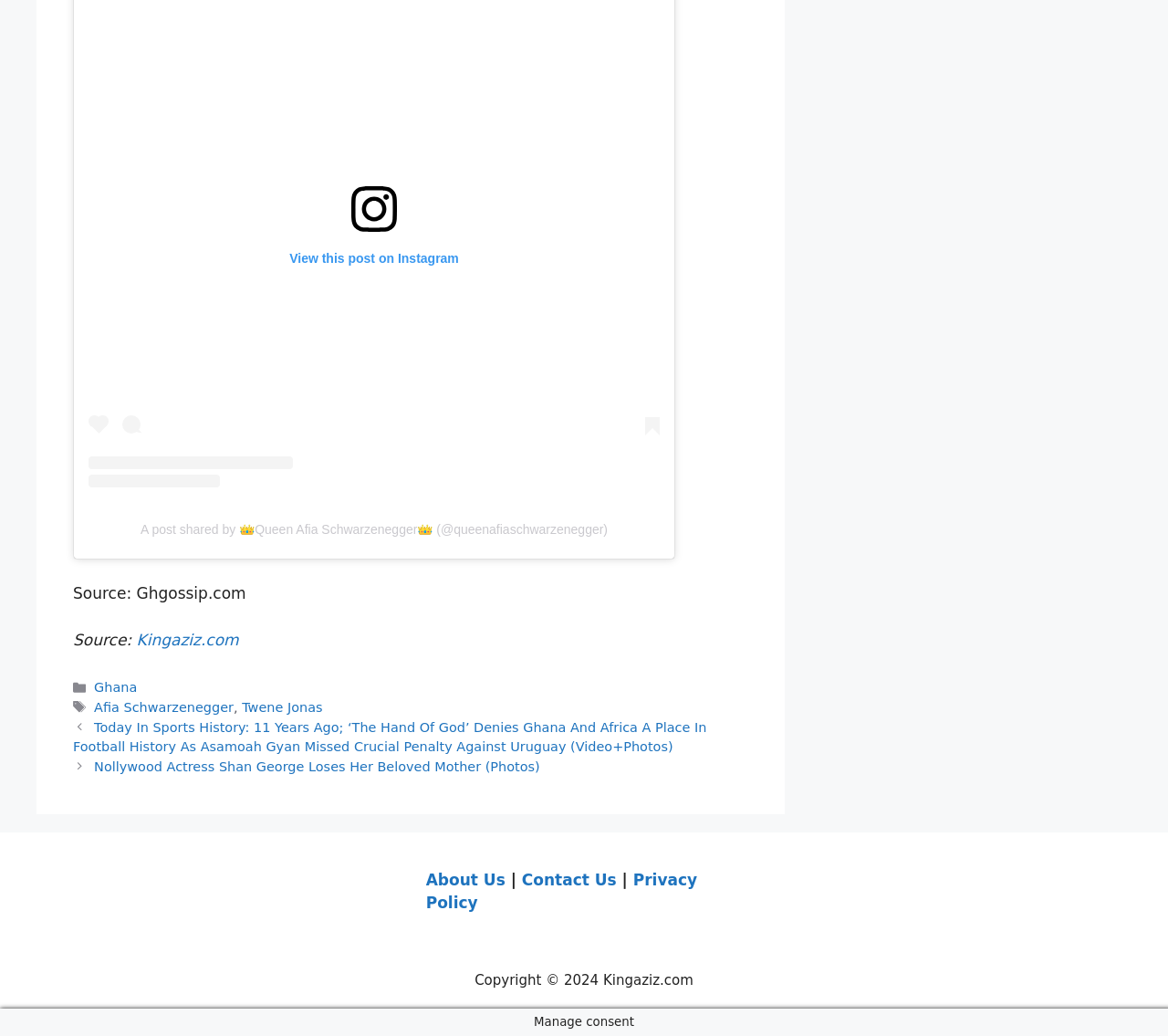Provide a one-word or short-phrase response to the question:
How many posts are displayed on the webpage?

Two